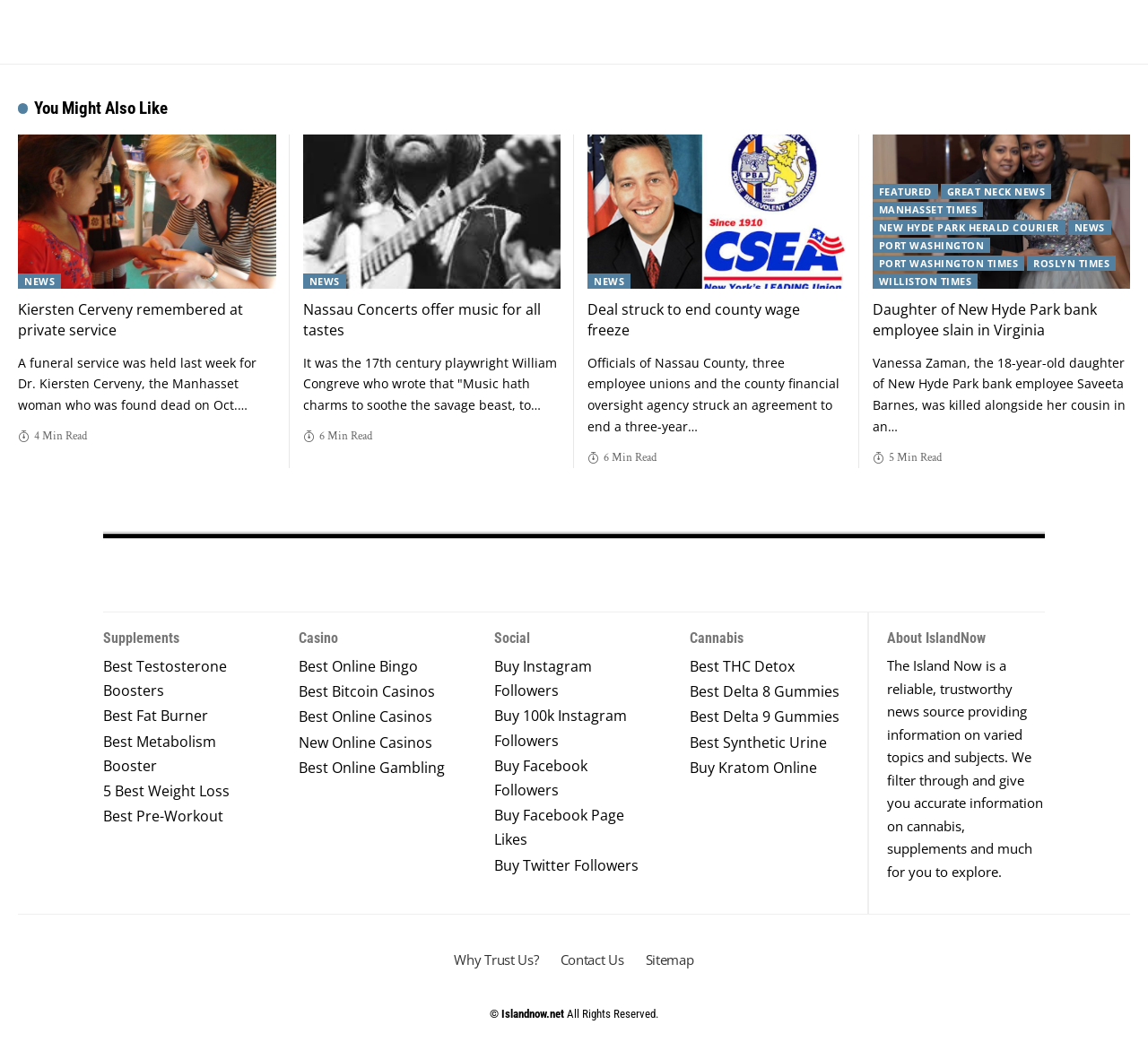What is the category of the link 'Best THC Detox'?
Based on the screenshot, respond with a single word or phrase.

Cannabis